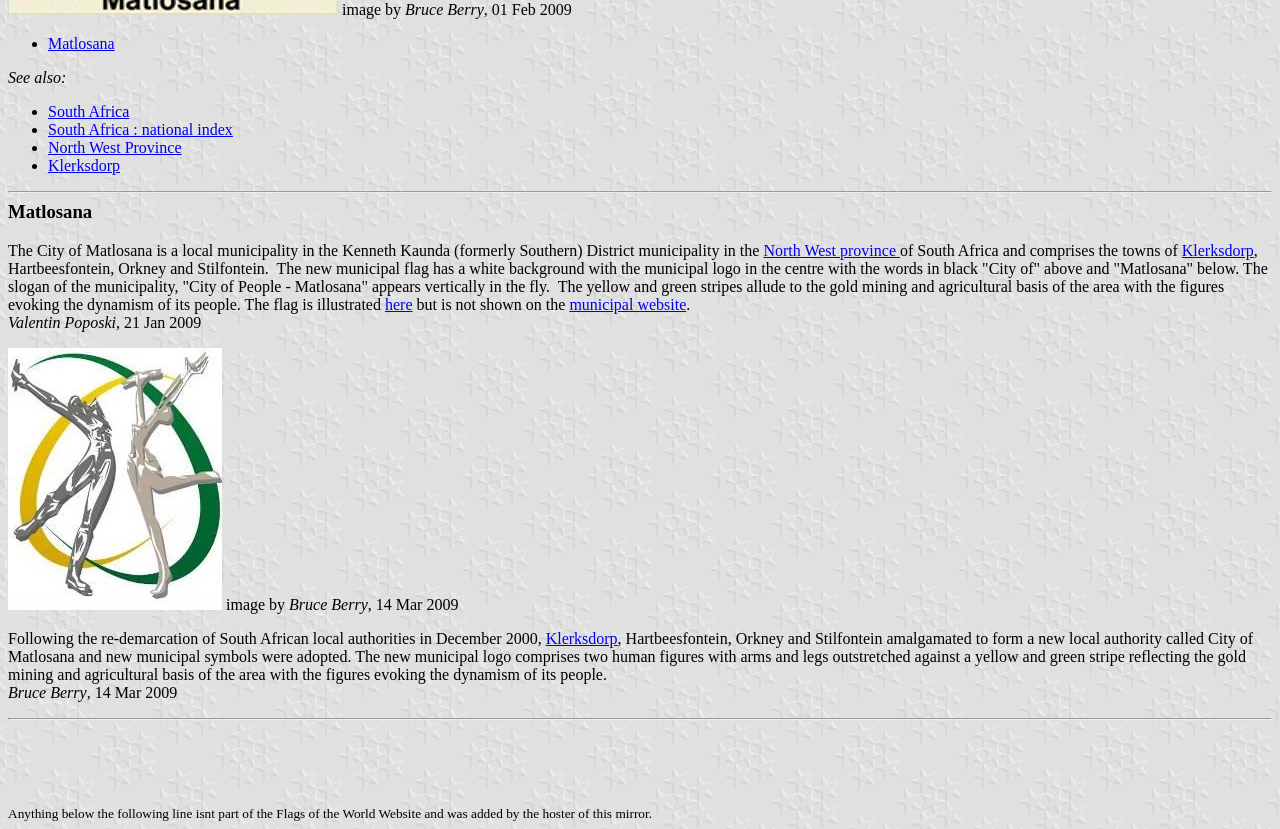Give the bounding box coordinates for the element described as: "South Africa : national index".

[0.038, 0.146, 0.182, 0.166]